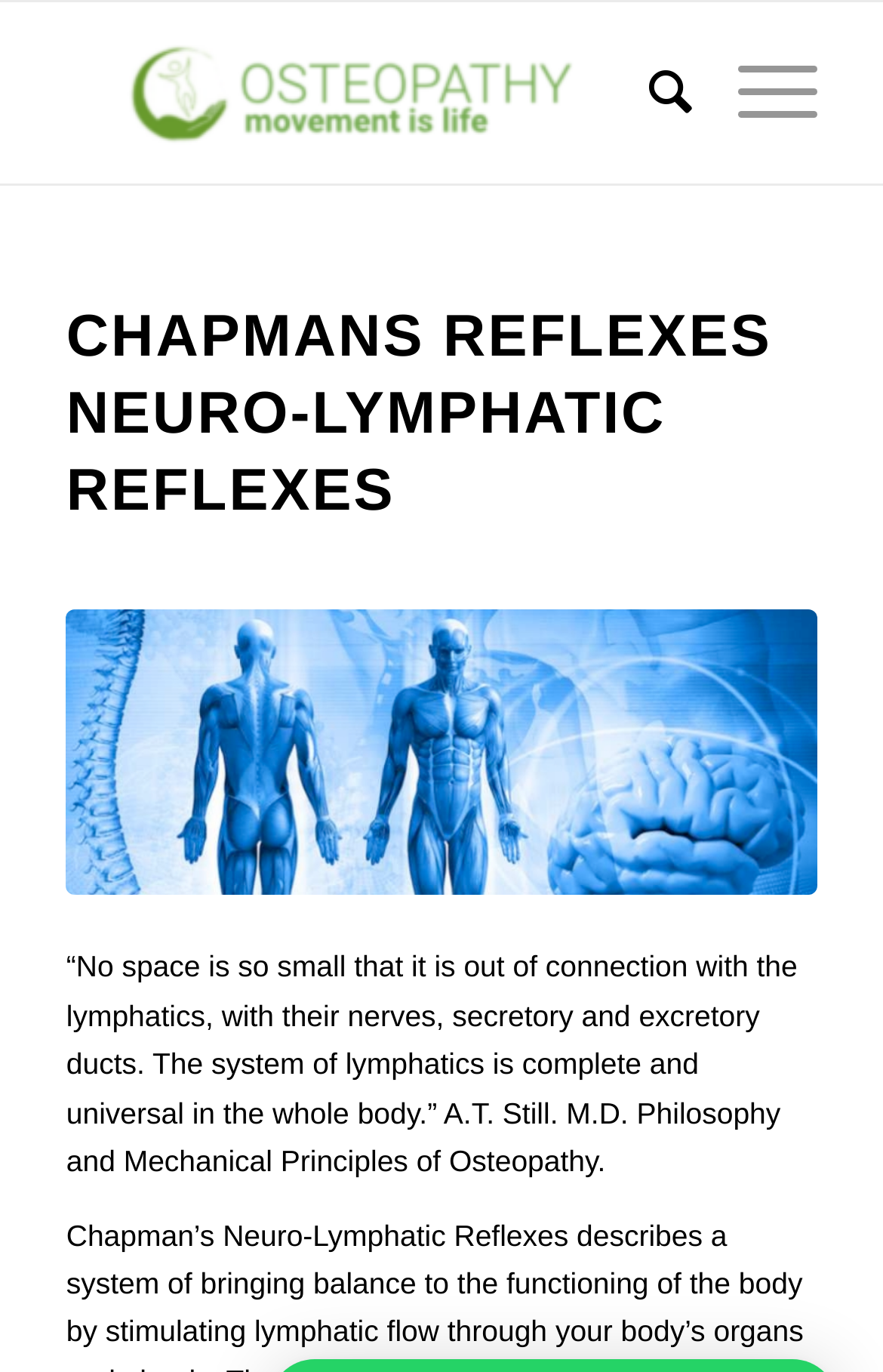What is the quote mentioned on the webpage about?
From the image, respond using a single word or phrase.

Lymphatics